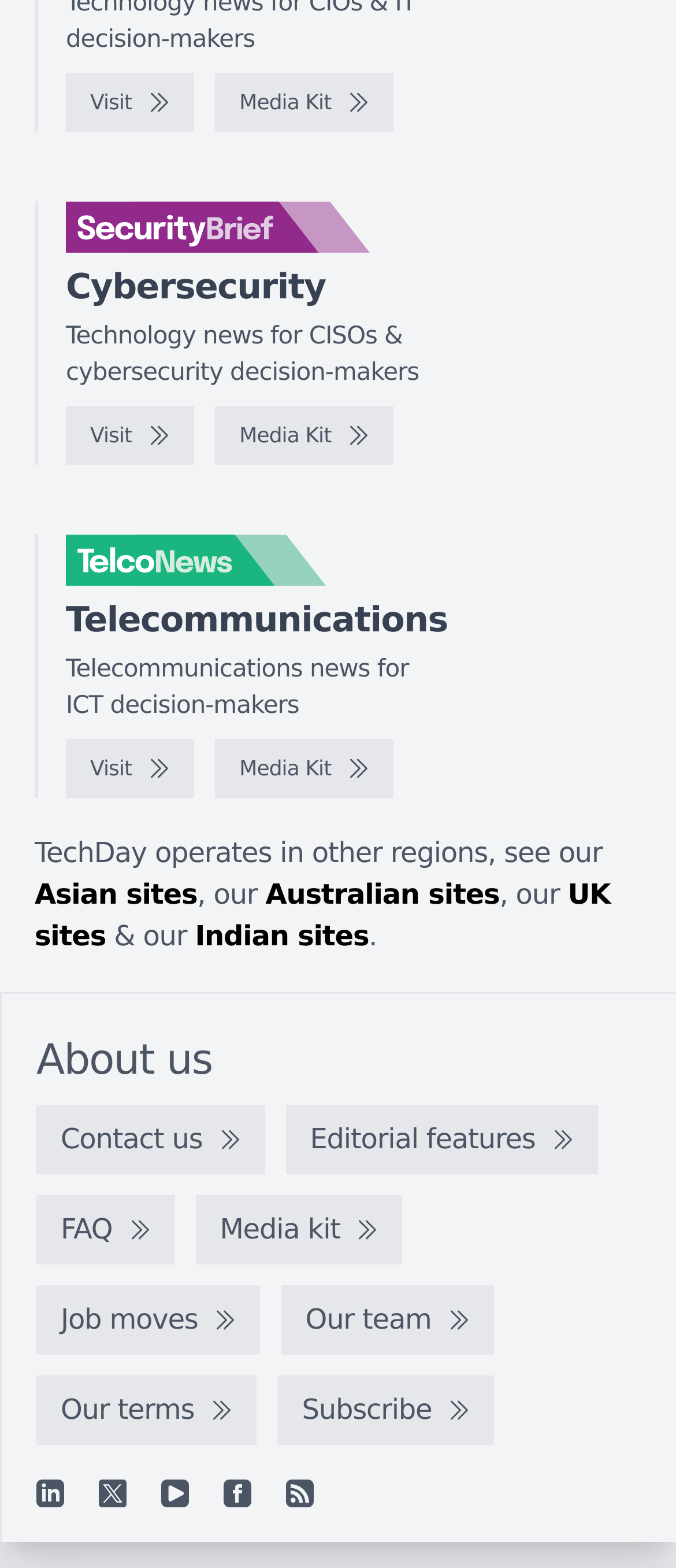Please find the bounding box coordinates of the section that needs to be clicked to achieve this instruction: "Subscribe".

[0.411, 0.878, 0.731, 0.922]